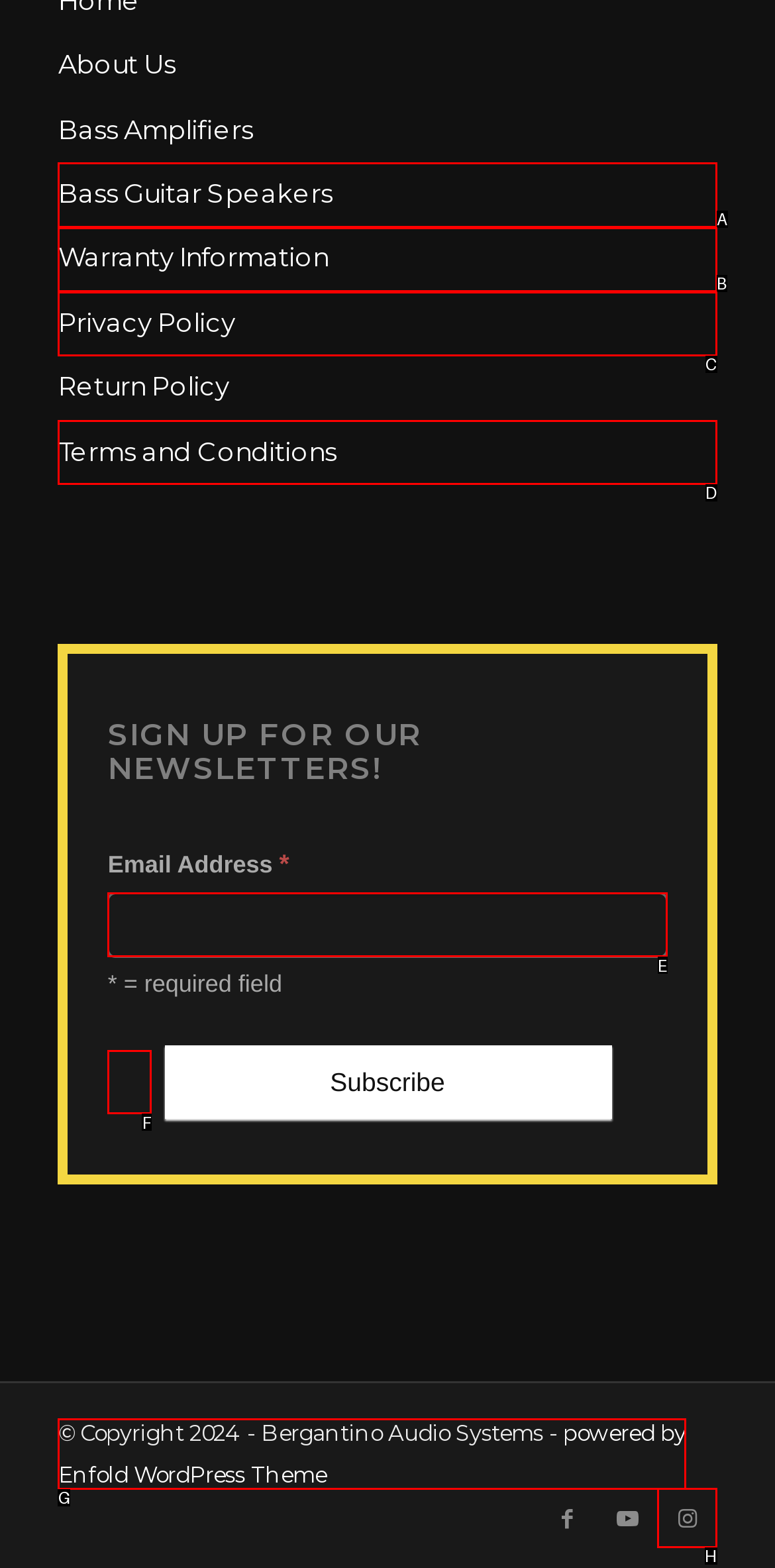What option should I click on to execute the task: Read terms and conditions? Give the letter from the available choices.

D